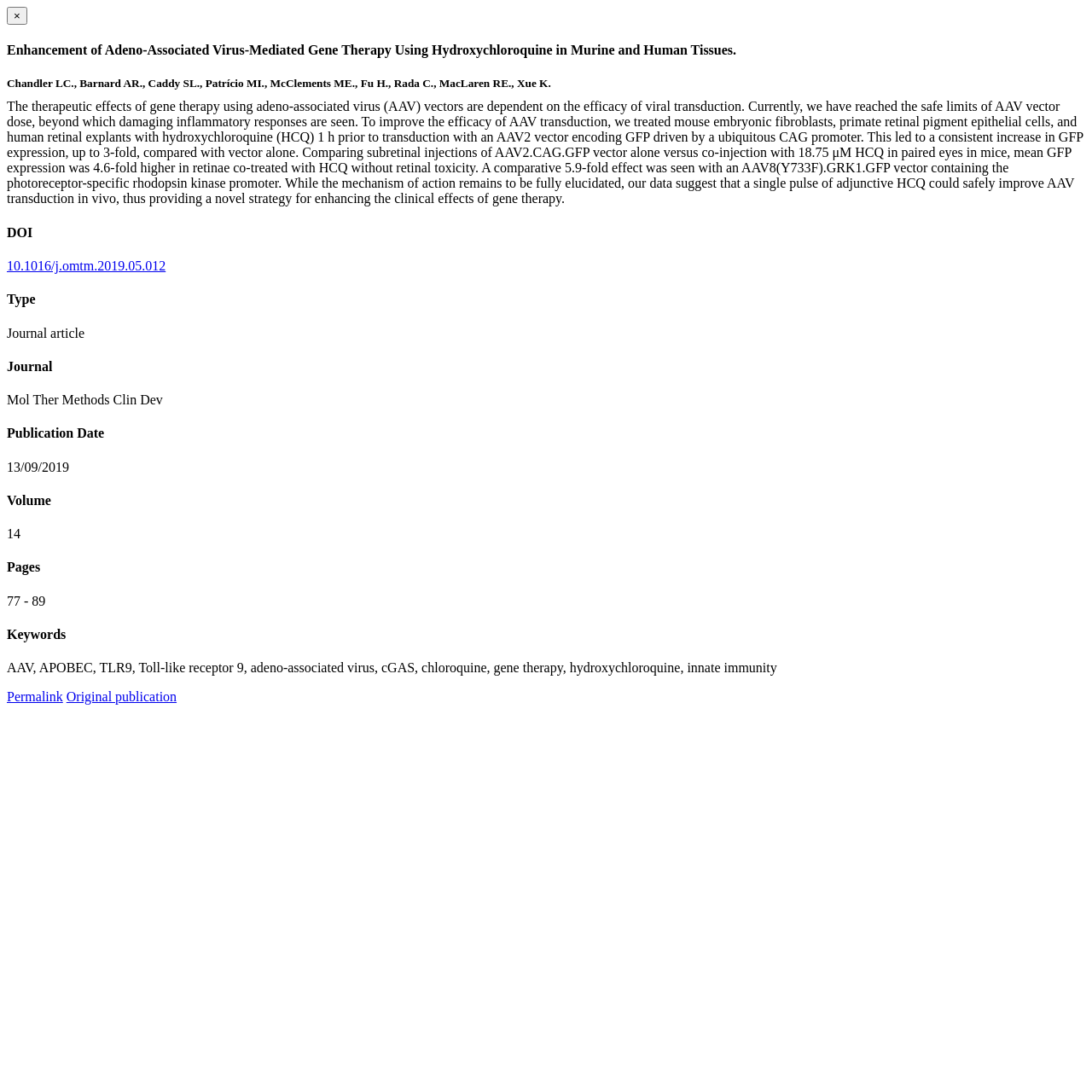Extract the bounding box coordinates for the HTML element that matches this description: "×". The coordinates should be four float numbers between 0 and 1, i.e., [left, top, right, bottom].

[0.006, 0.006, 0.025, 0.023]